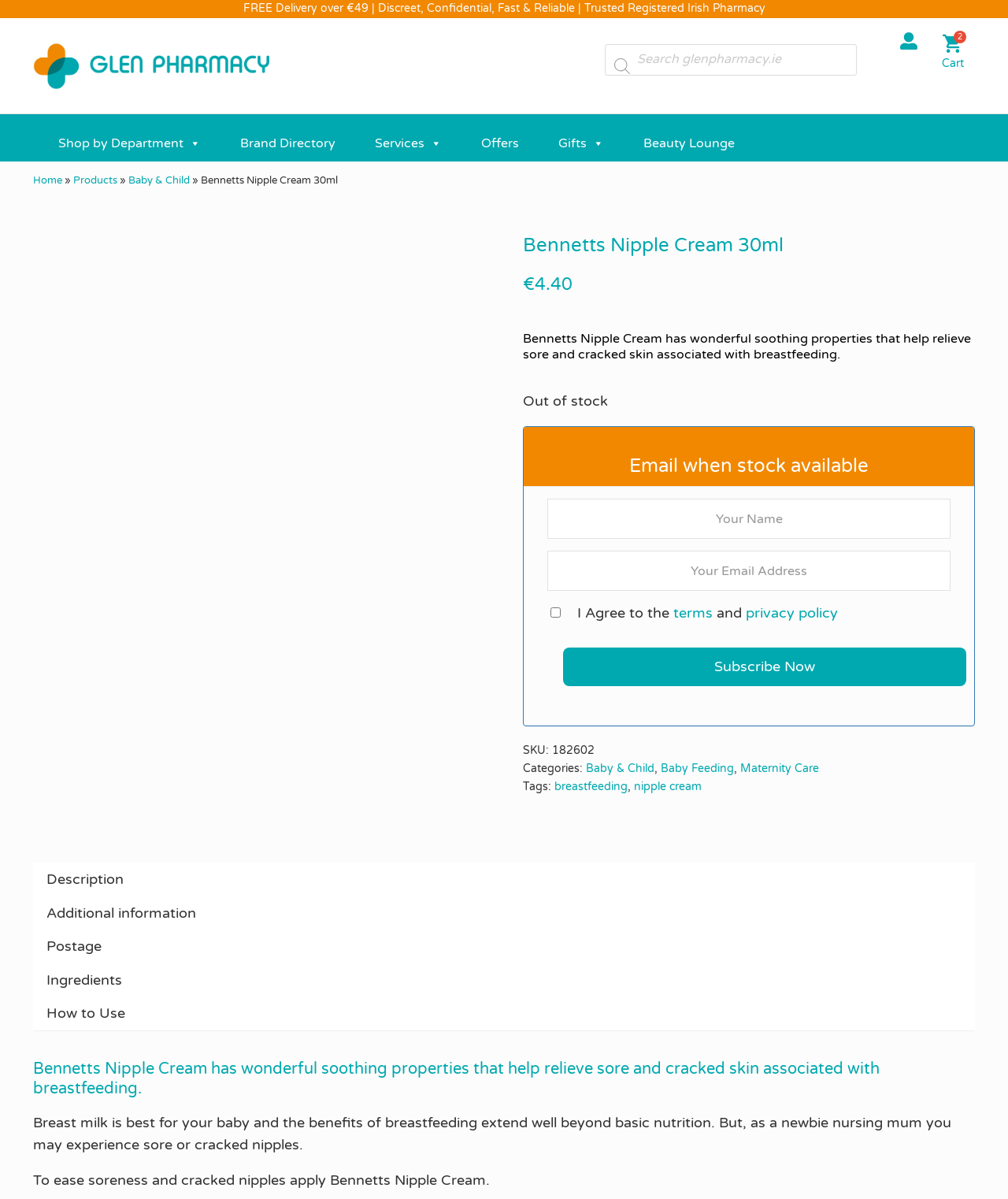What is the purpose of the Bennetts Nipple Cream?
Carefully examine the image and provide a detailed answer to the question.

I found the answer by reading the product description, which states that the cream has wonderful soothing properties that help relieve sore and cracked skin associated with breastfeeding.